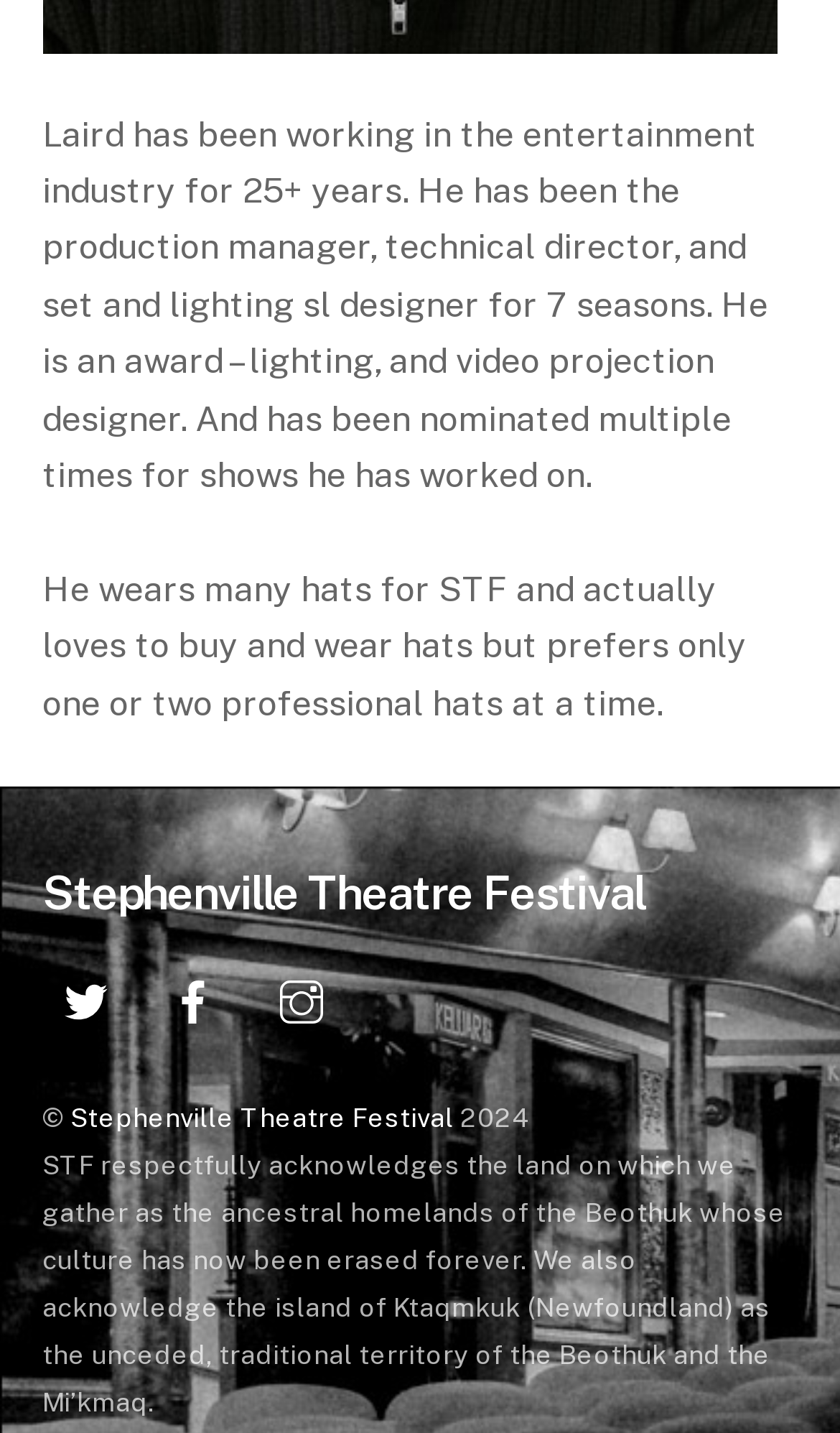Answer the question in one word or a short phrase:
What is the name of the festival mentioned on the webpage?

Stephenville Theatre Festival